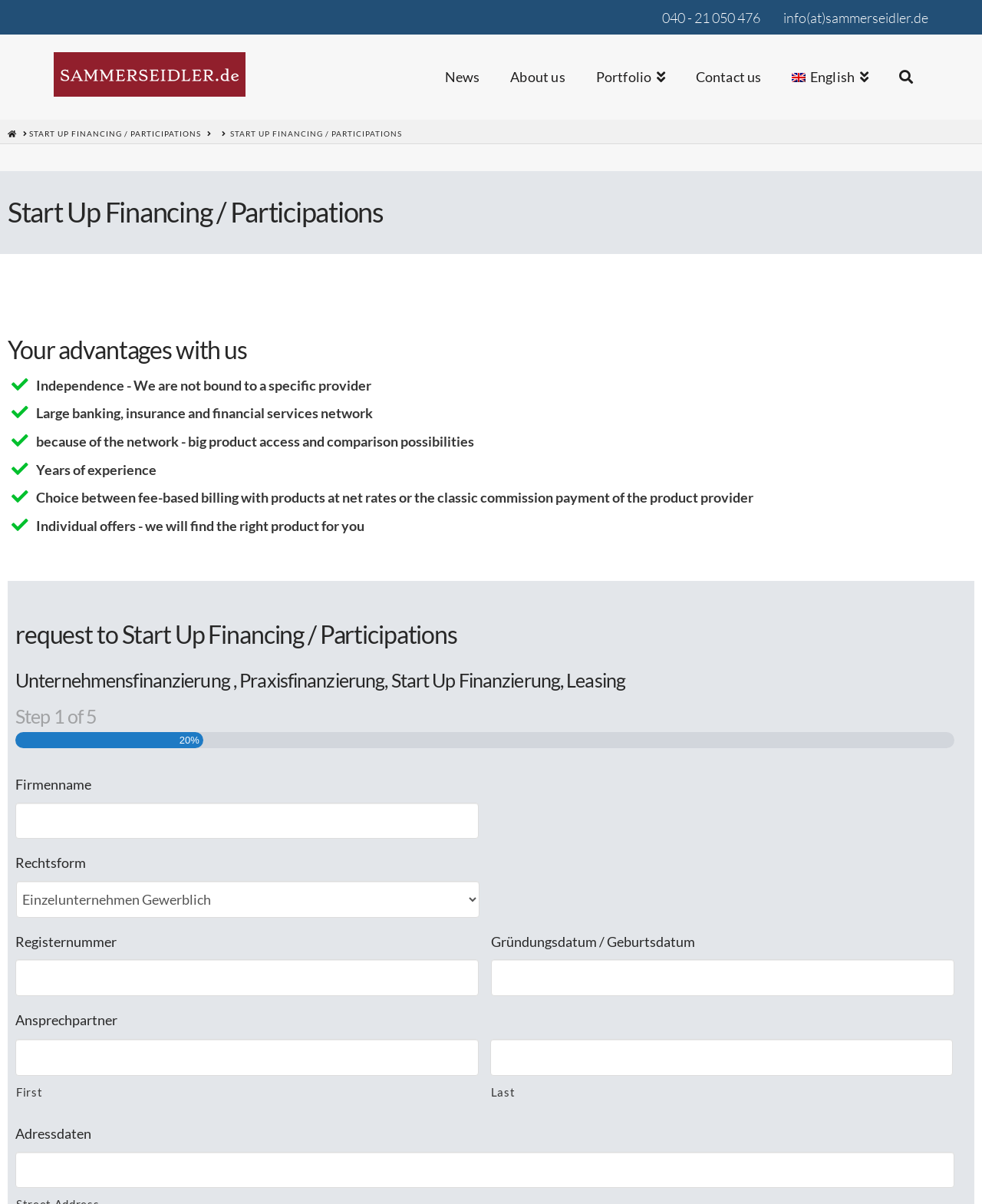Please reply with a single word or brief phrase to the question: 
What type of financing is mentioned on the webpage?

Corporate finance